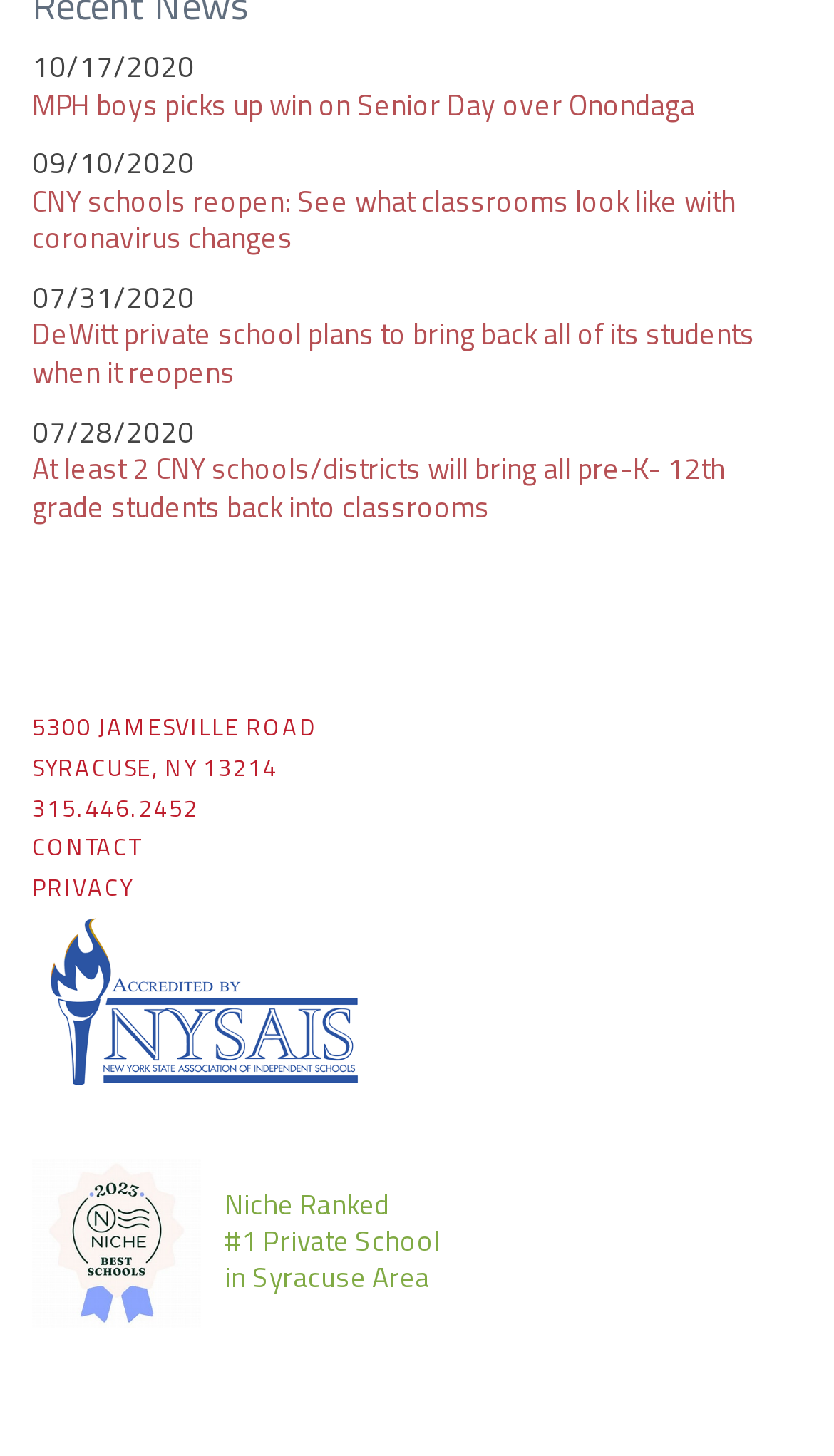Please provide a brief answer to the following inquiry using a single word or phrase:
What is the address of the school?

5300 JAMESVILLE ROAD, SYRACUSE, NY 13214